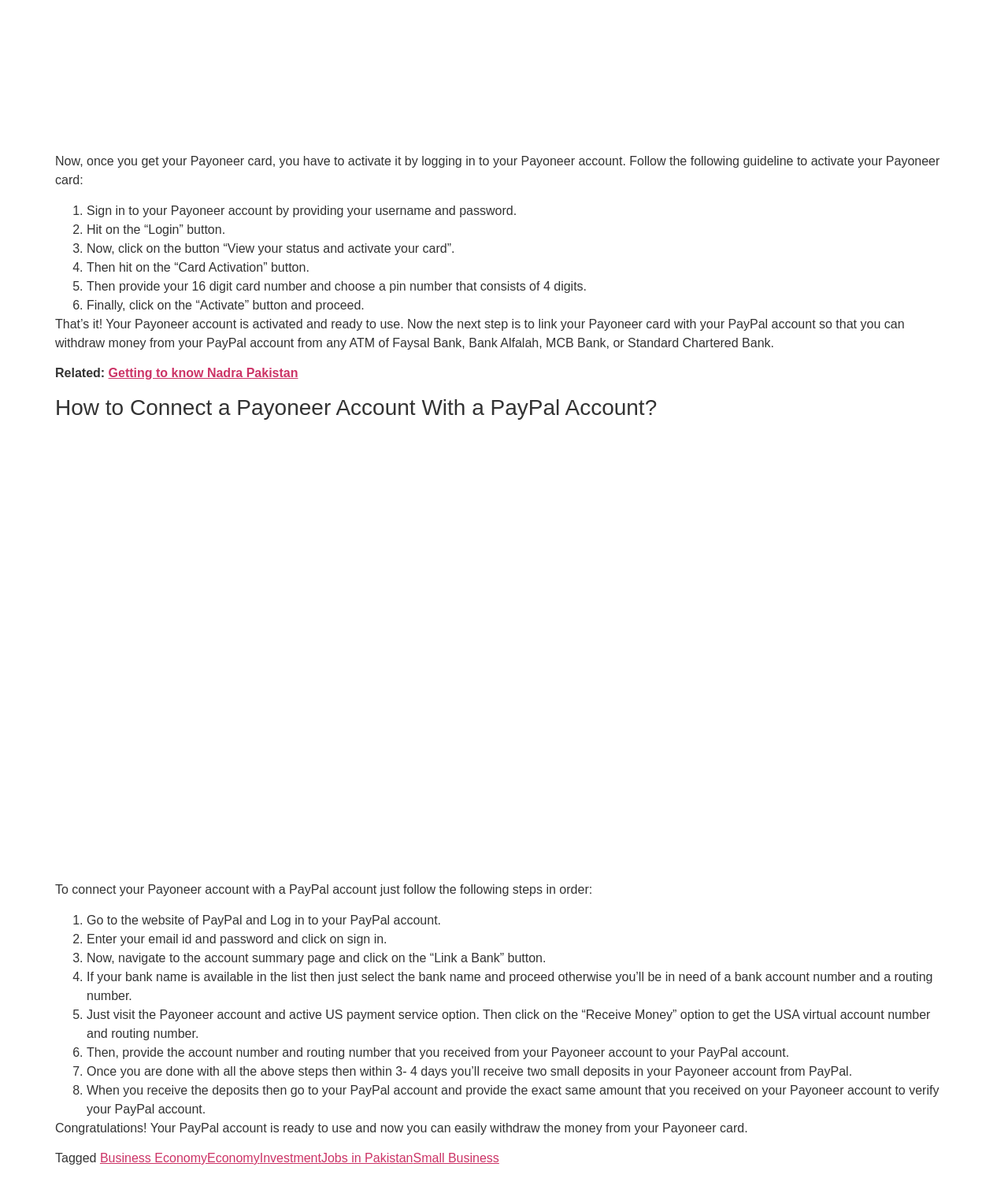Please answer the following question using a single word or phrase: 
What is the purpose of linking a Payoneer card with a PayPal account?

To withdraw money